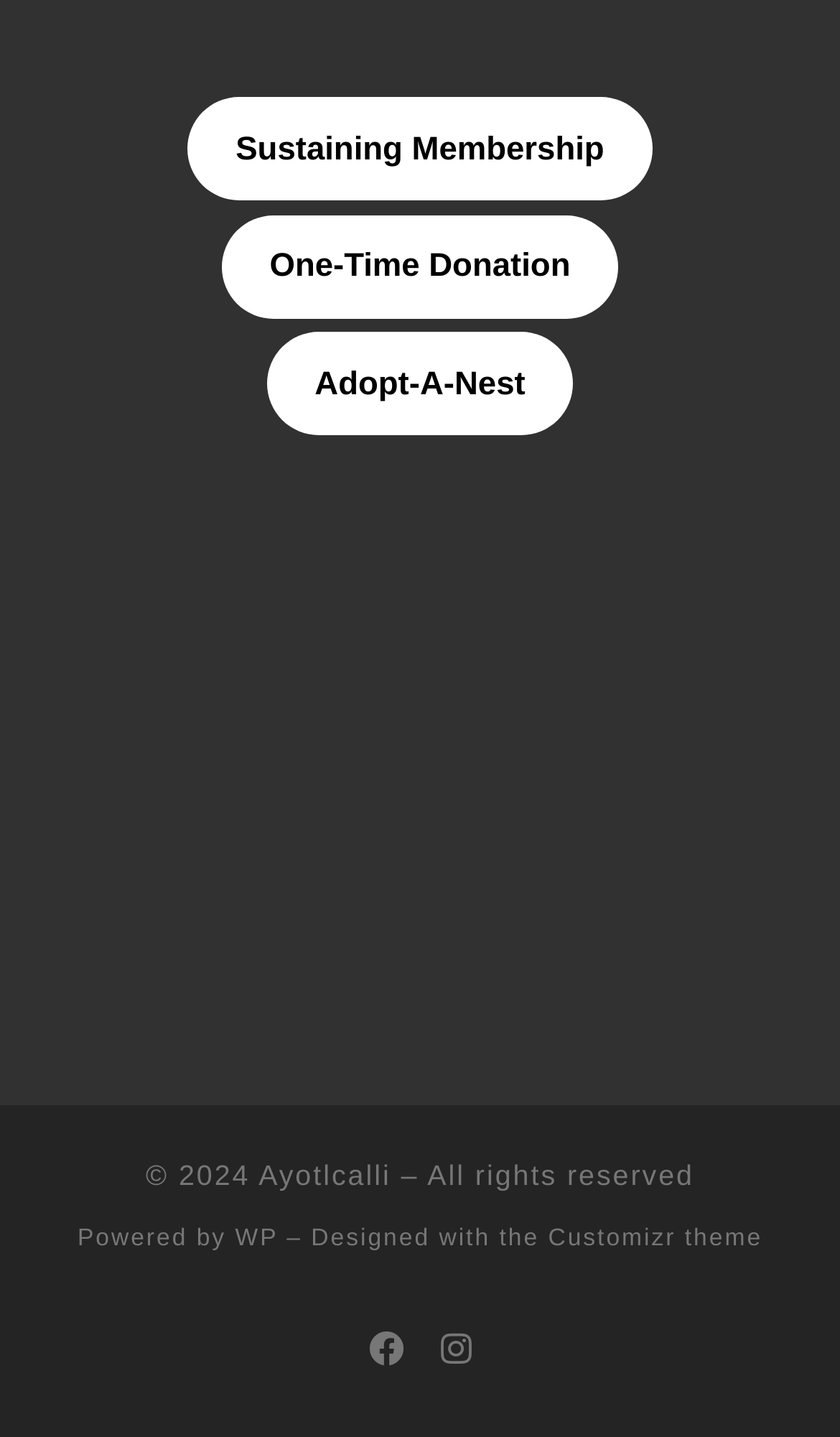Answer with a single word or phrase: 
What year is the copyright for the webpage?

2024